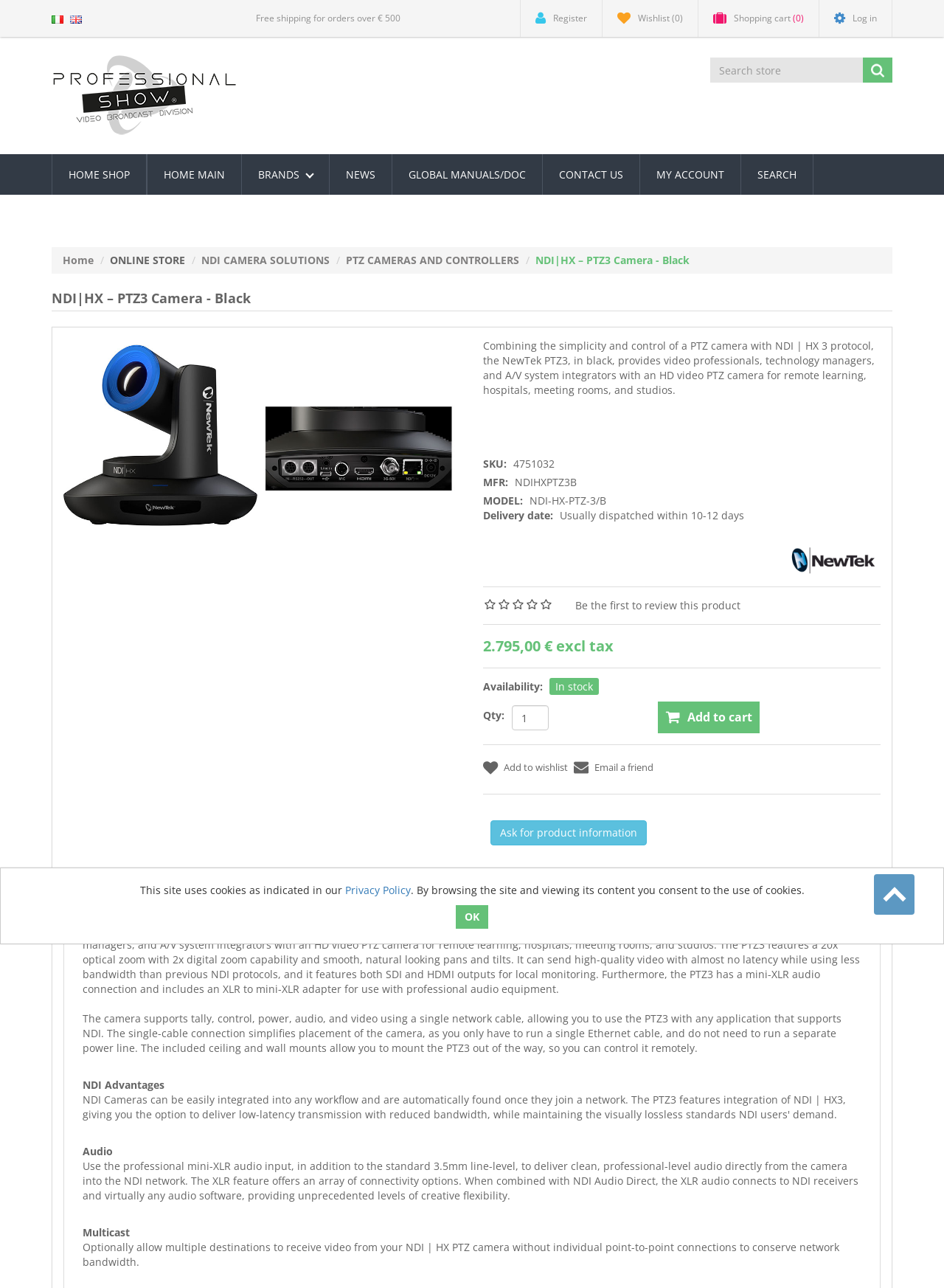Could you identify the text that serves as the heading for this webpage?

NDI|HX – PTZ3 Camera - Black